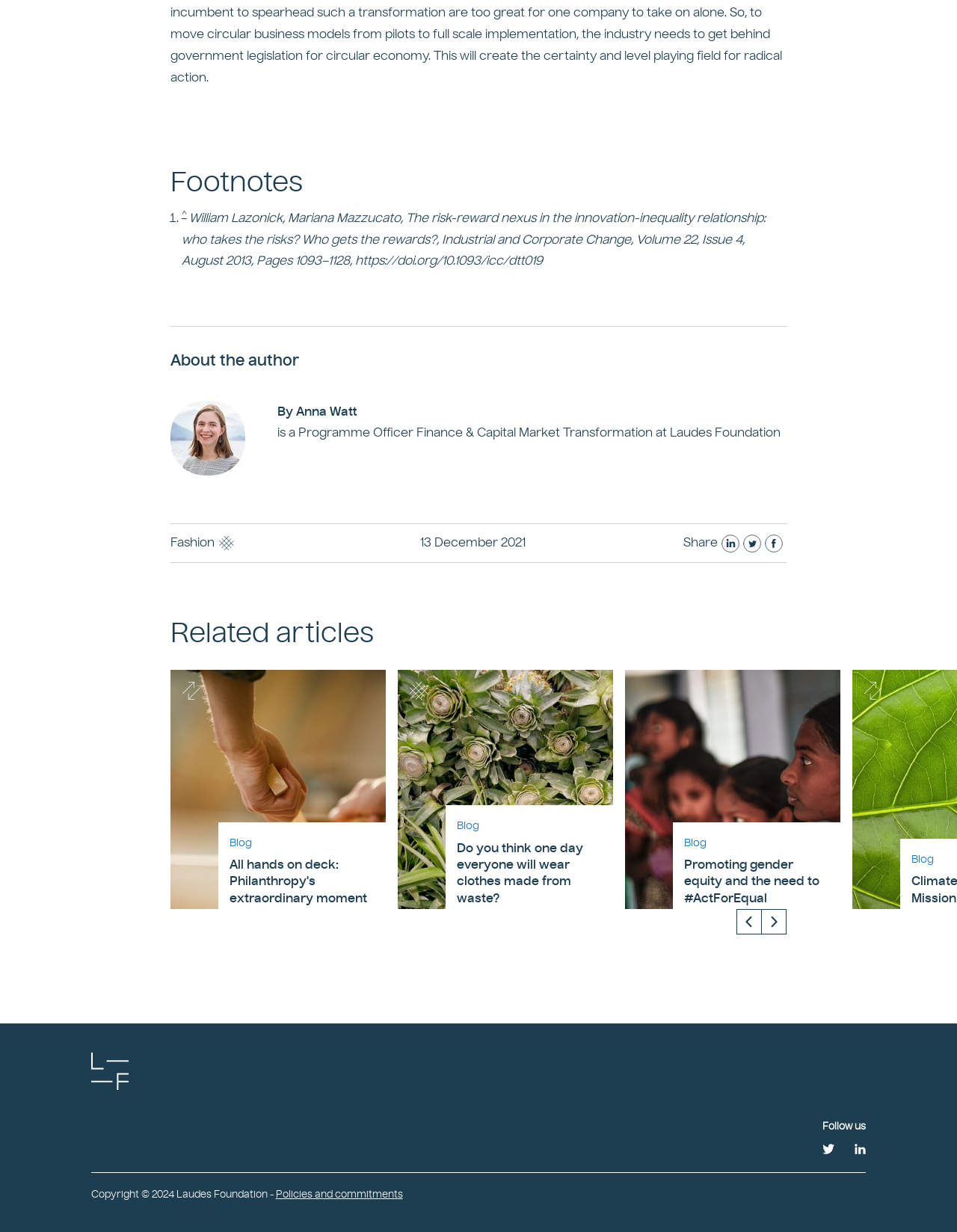How many social media platforms are available to share the article?
Refer to the image and give a detailed response to the question.

I found the social media platforms by looking at the 'Share' text and the links 'Share on LinkedIn', 'Share on Twitter', and 'Share on FaceBook' below it.